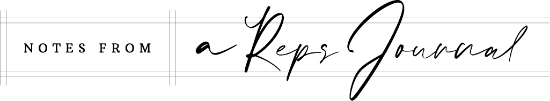Offer a comprehensive description of the image.

The image features an elegant header that reads "NOTES FROM a Reps Journal." The typography combines a classic serif for the "NOTES FROM" text with a flowing, cursive-style font for "a Reps Journal," enhancing the sophisticated and creative theme. The layout is minimalist, with horizontal lines framing the text, contributing to a clean and modern aesthetic. This visual element likely serves to introduce content related to insights and reflections from representation in the artistic and creative industry, making it a fitting lead-in to a collection of articles or blog posts.